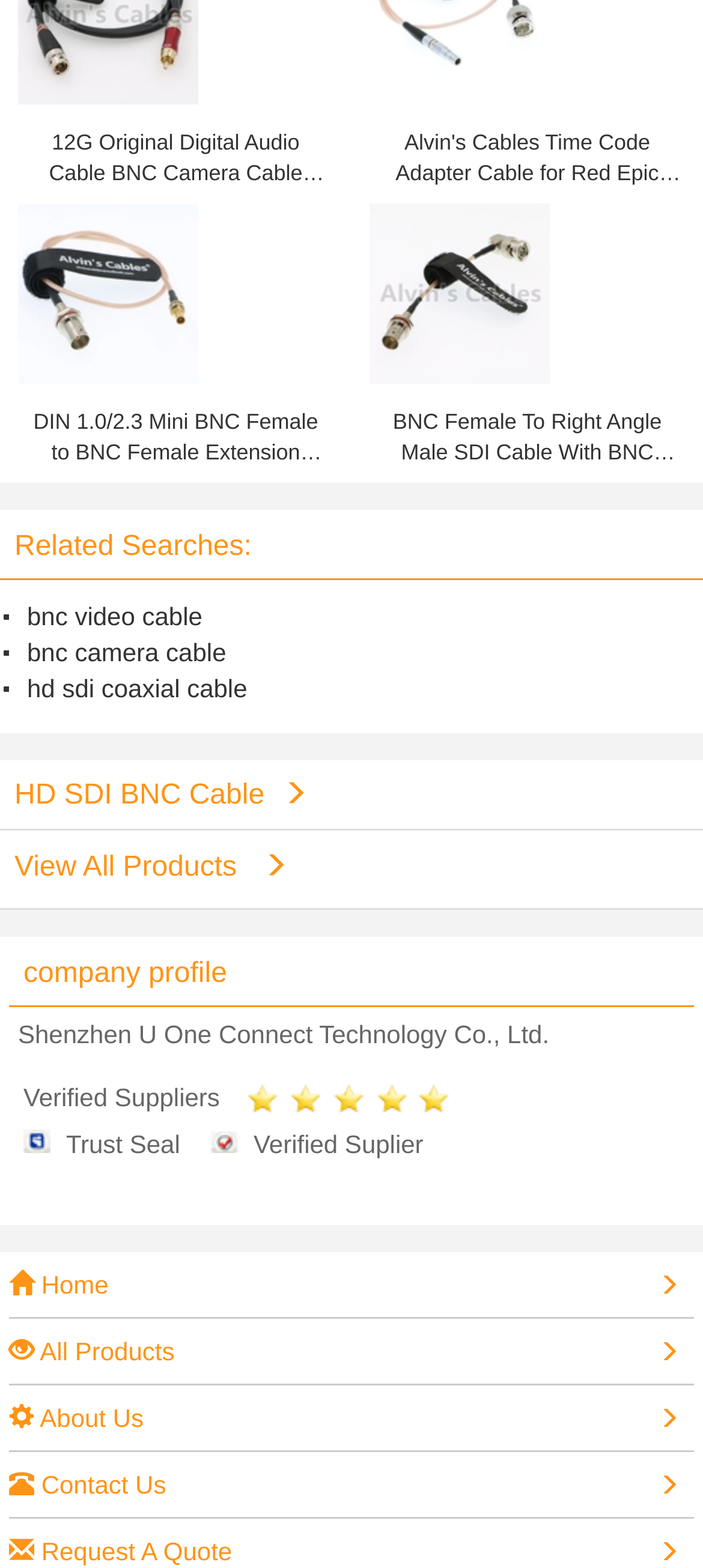What is the text of the 'Related Searches' section?
With the help of the image, please provide a detailed response to the question.

I found the StaticText element [119] that contains the text 'Related Searches:'.